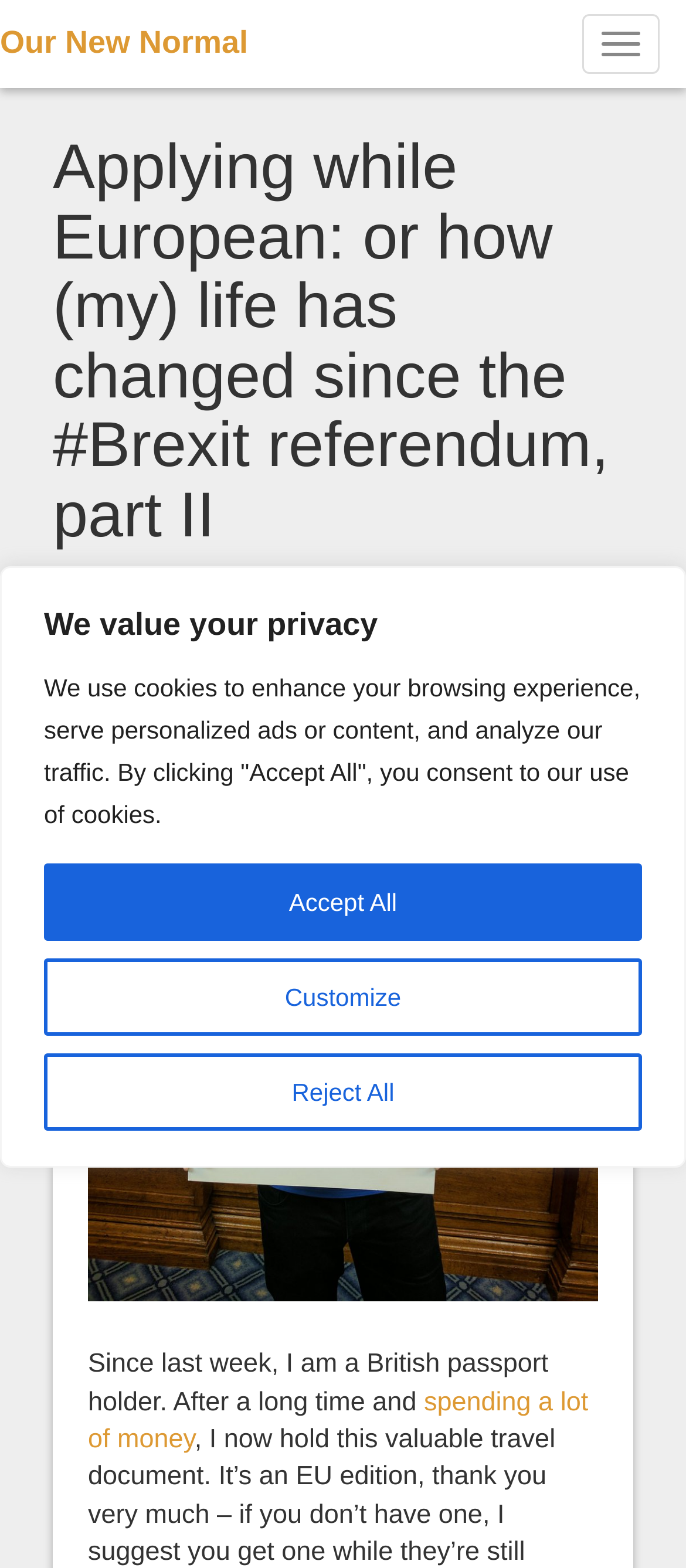What did the author spend a lot of money on? Please answer the question using a single word or phrase based on the image.

Unknown